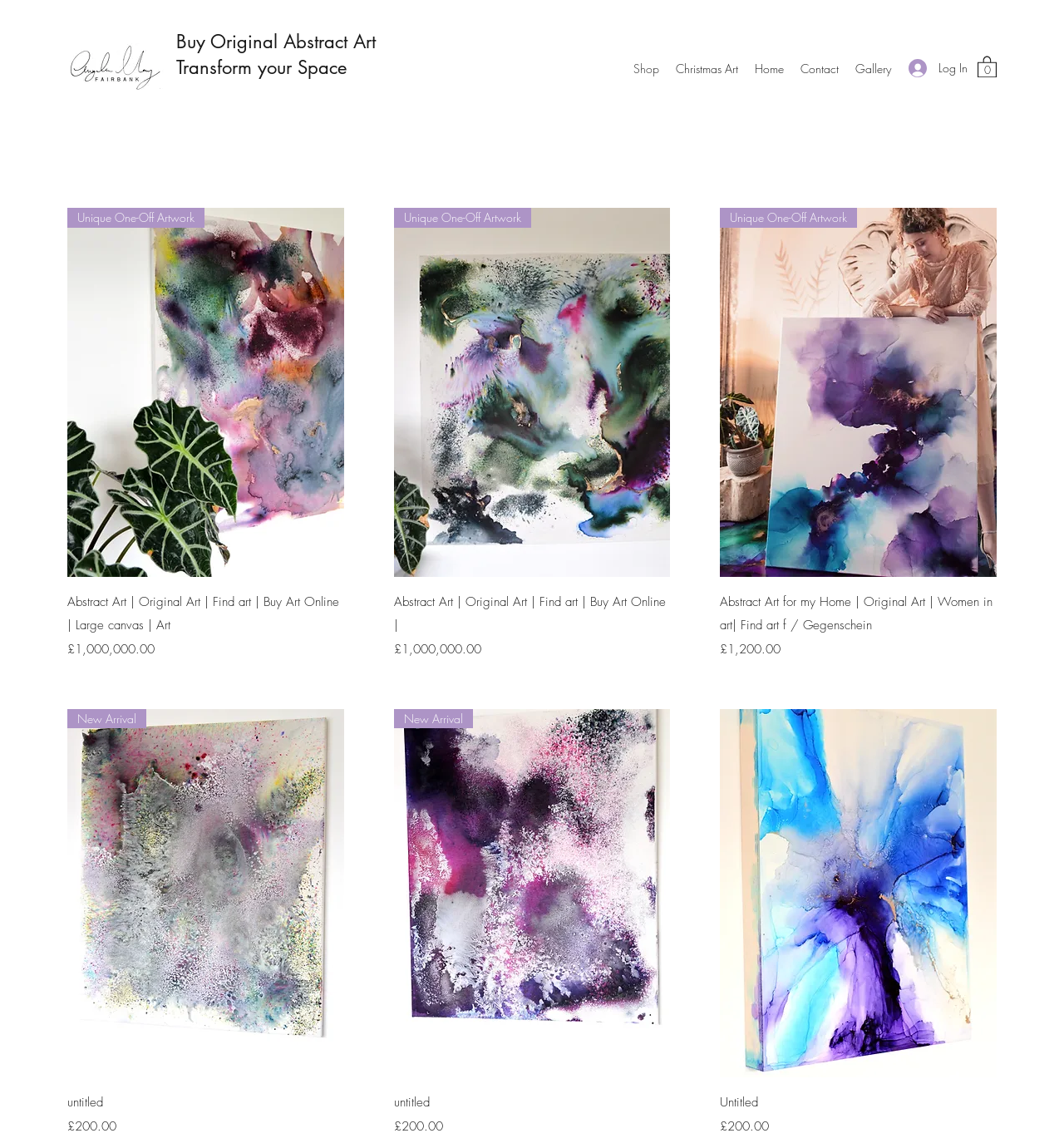Answer the question in a single word or phrase:
How many items are in the cart?

0